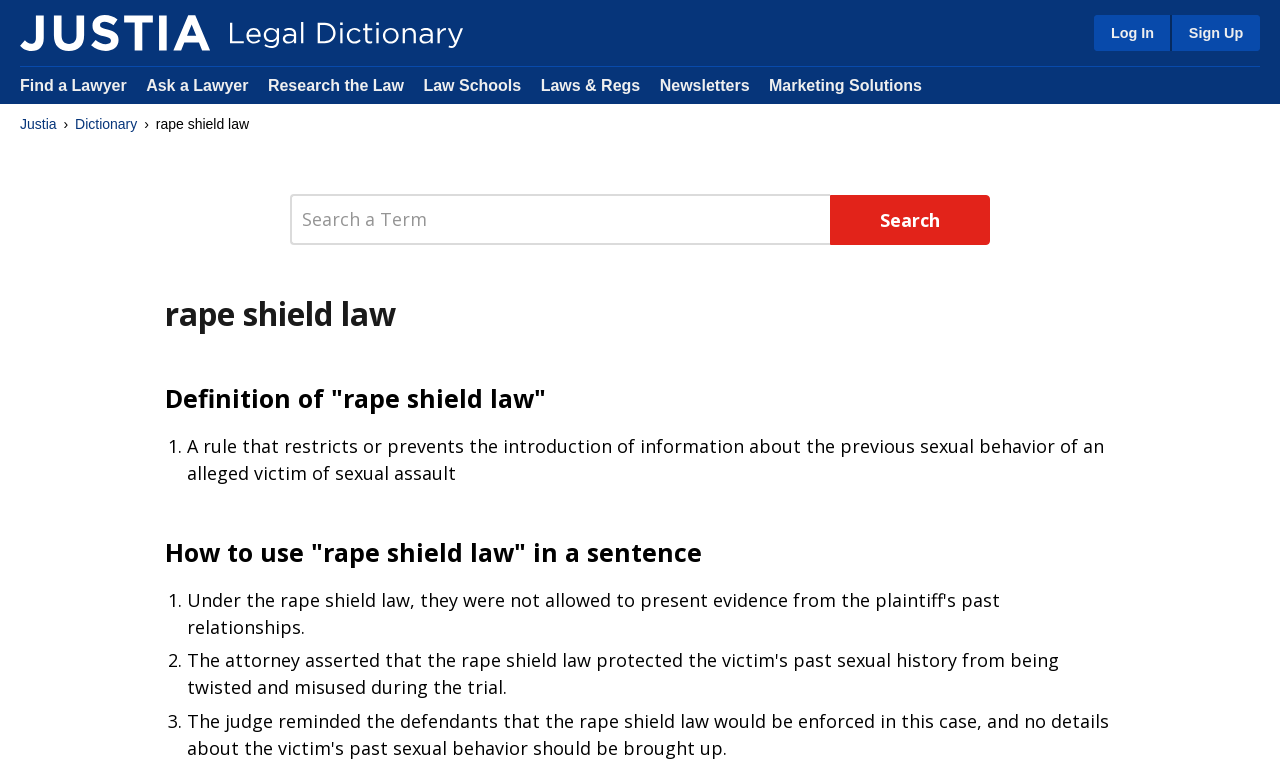Please give the bounding box coordinates of the area that should be clicked to fulfill the following instruction: "Search a term". The coordinates should be in the format of four float numbers from 0 to 1, i.e., [left, top, right, bottom].

[0.227, 0.249, 0.648, 0.314]